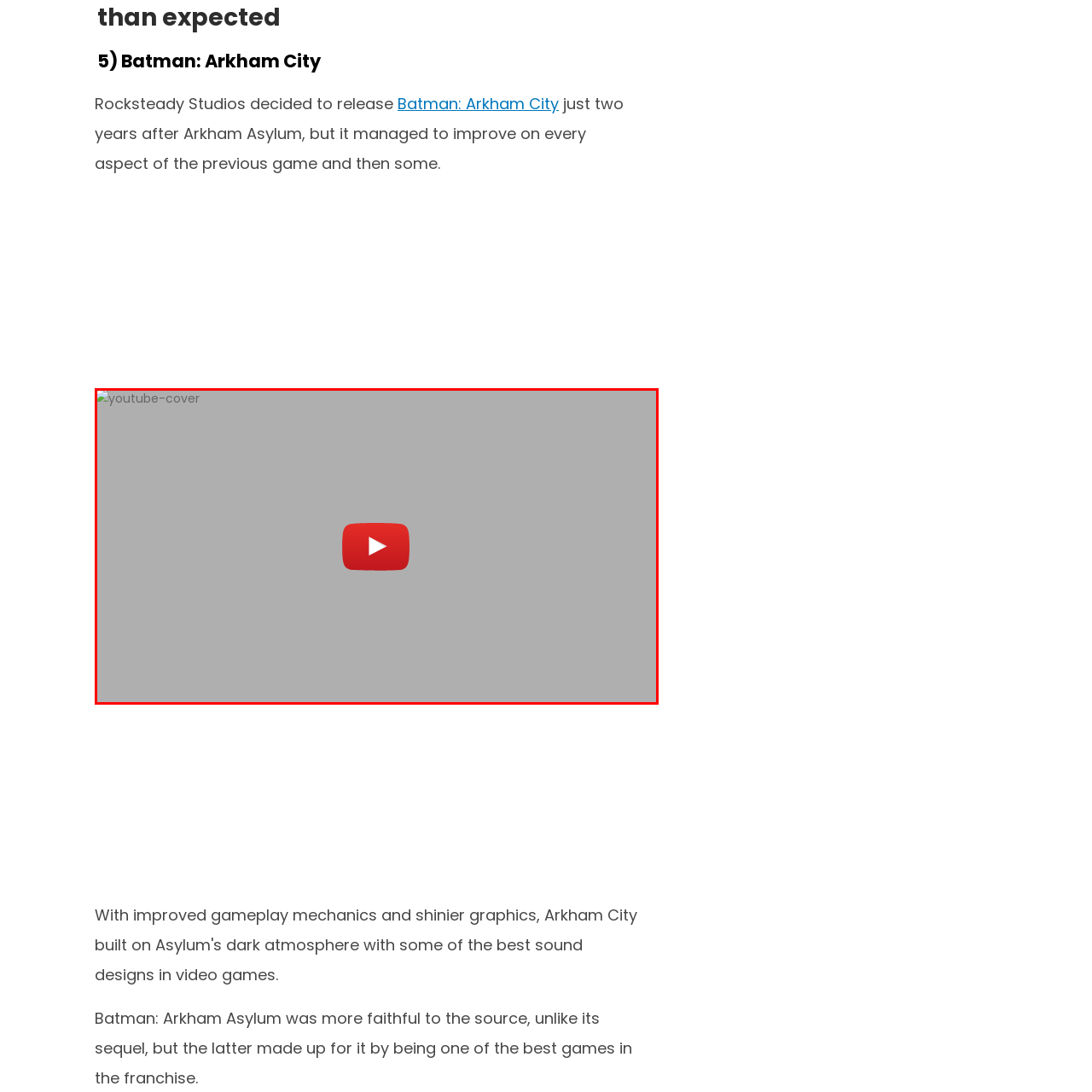Look at the image inside the red box and answer the question with a single word or phrase:
What is the background color of the video cover?

Muted gray